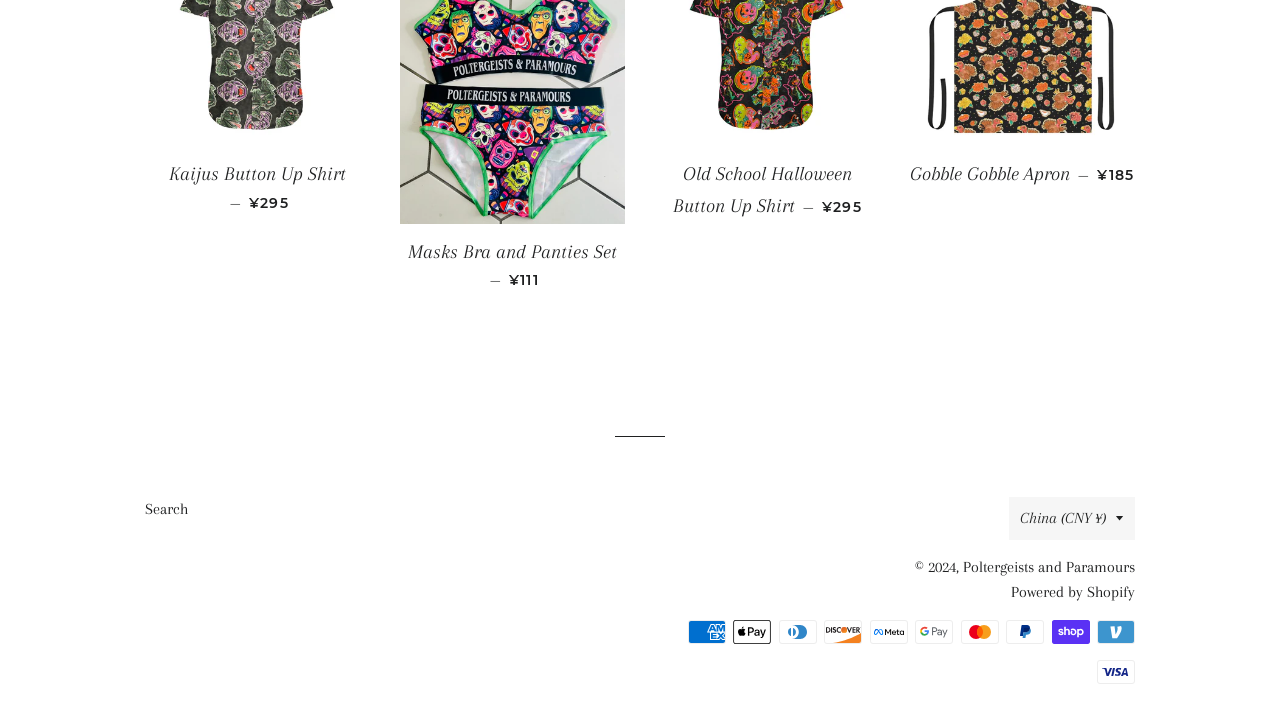Please locate the bounding box coordinates of the element's region that needs to be clicked to follow the instruction: "Search for products". The bounding box coordinates should be provided as four float numbers between 0 and 1, i.e., [left, top, right, bottom].

[0.113, 0.691, 0.147, 0.716]